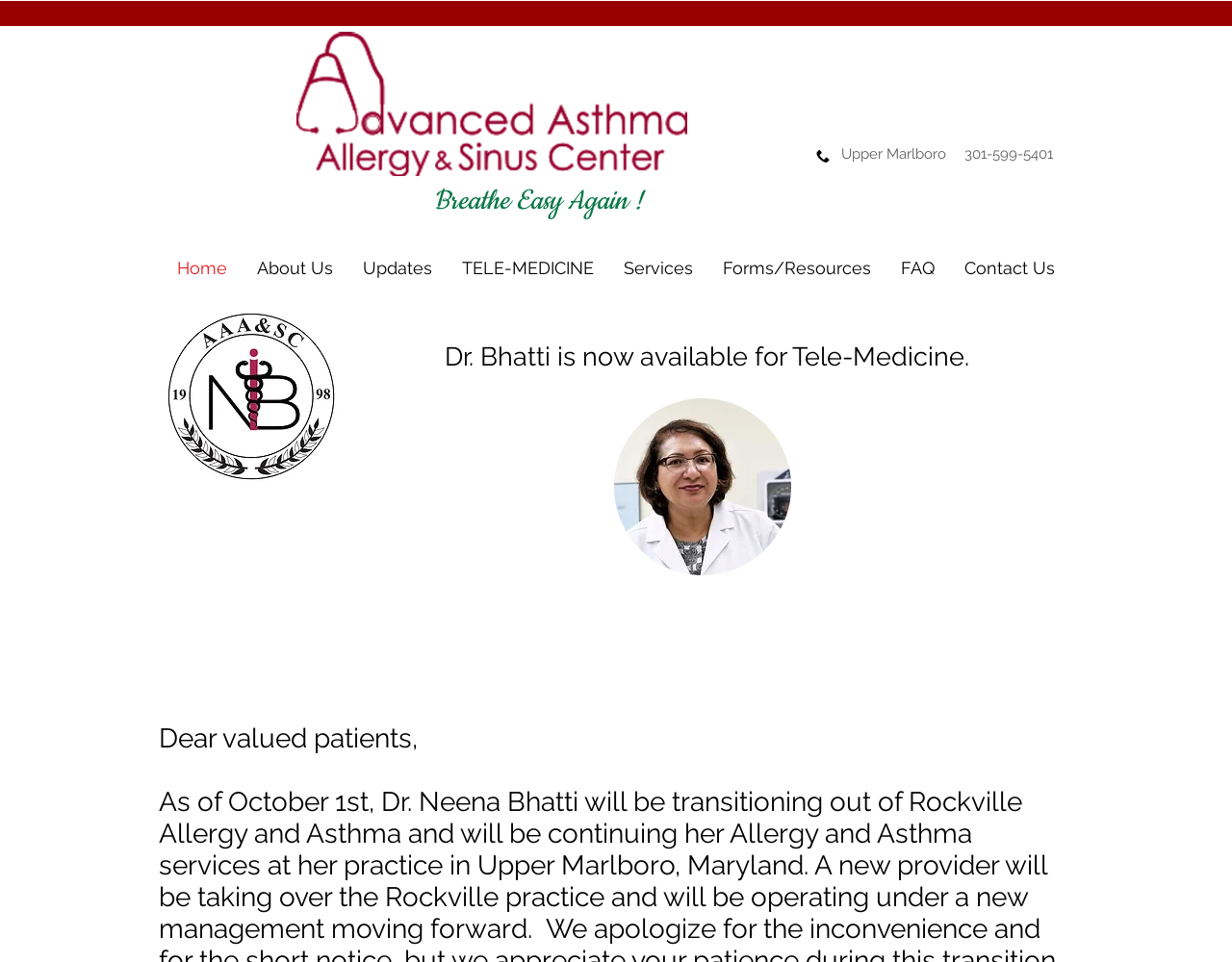Identify the bounding box coordinates for the UI element that matches this description: "TELE-MEDICINE".

[0.362, 0.253, 0.494, 0.305]